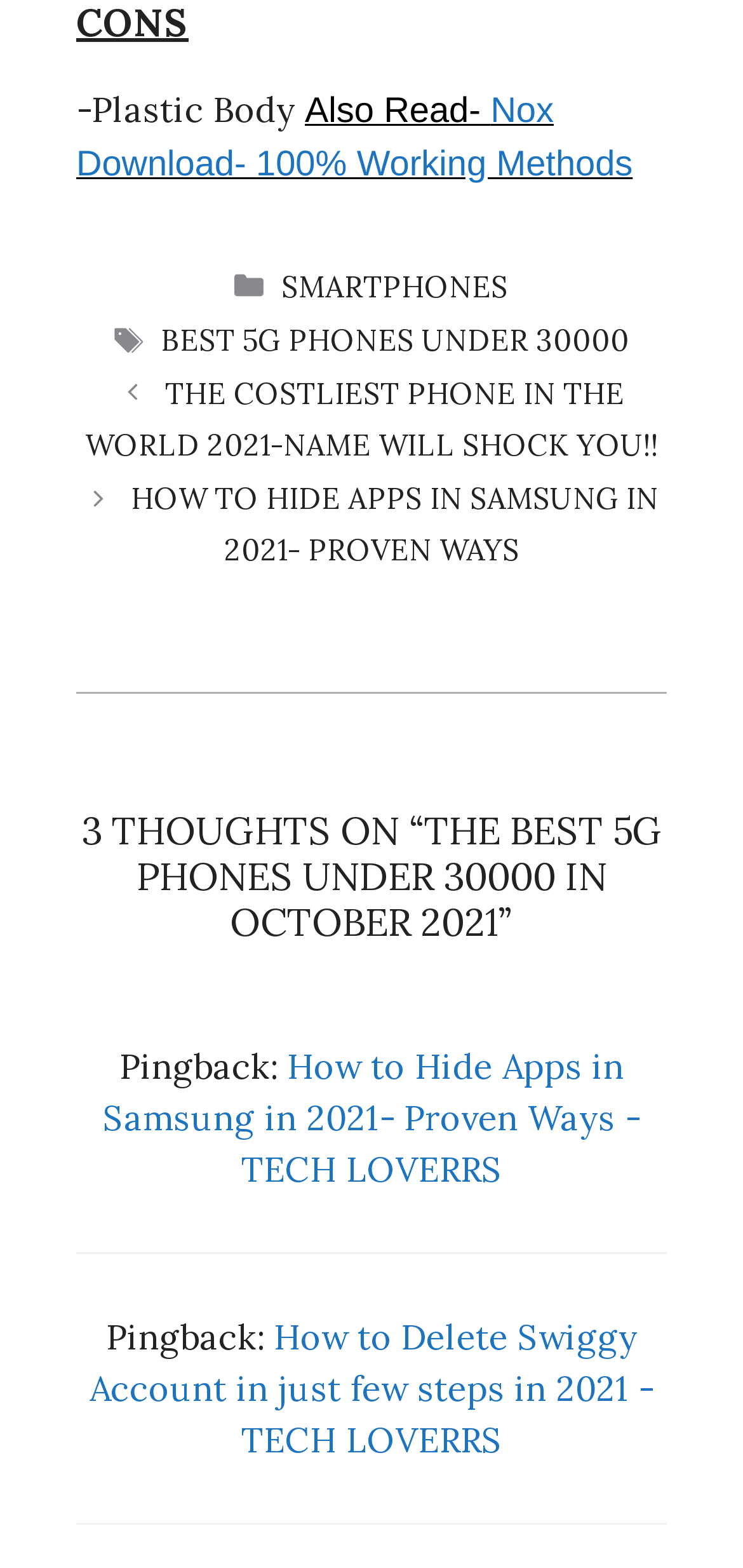How many categories are listed in the footer?
Using the image, answer in one word or phrase.

1